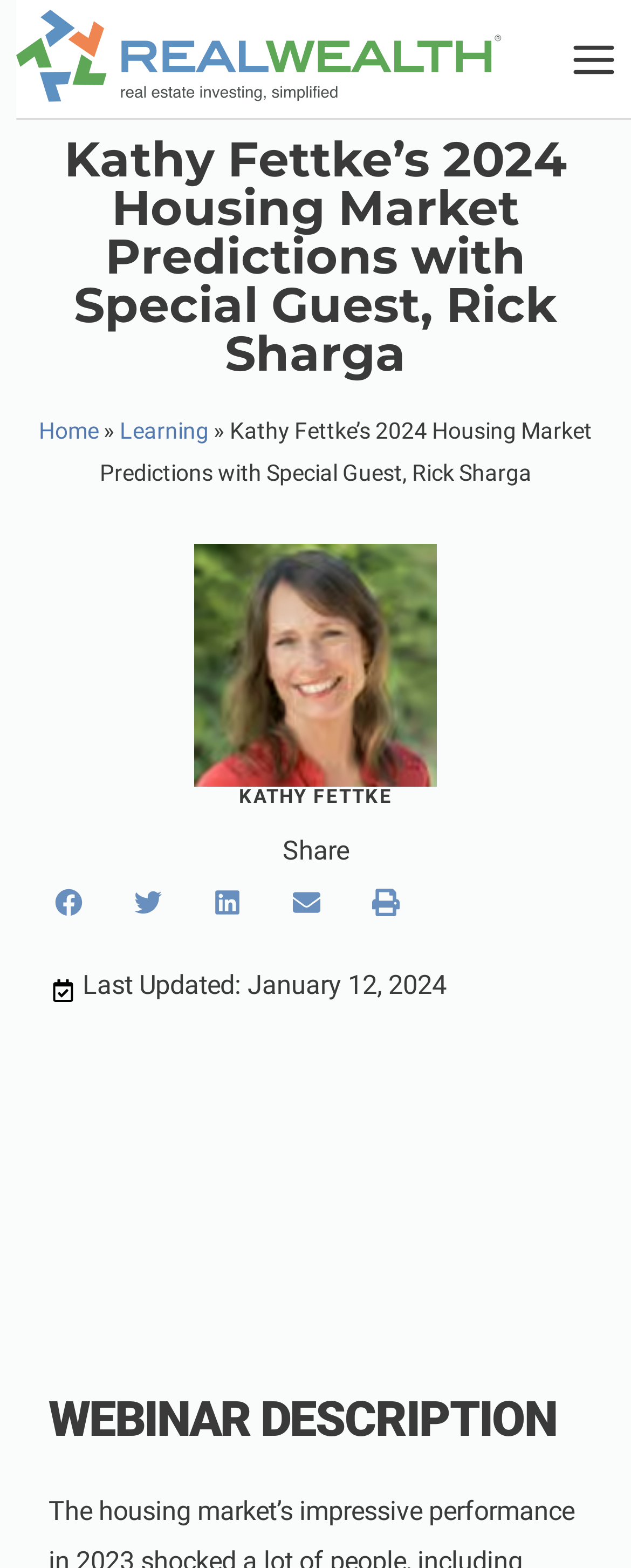Illustrate the webpage's structure and main components comprehensively.

The webpage appears to be a promotional page for a webinar about 2024 housing market predictions, featuring Kathy Fettke and expert Rich Sharga. At the top left, there is a link to "RealWealth" accompanied by an image of the same name. On the top right, there is a small image. 

Below the top section, there is a prominent heading that announces the webinar title, "Kathy Fettke’s 2024 Housing Market Predictions with Special Guest, Rick Sharga". 

To the right of the heading, there are navigation links, including "Home" and "Learning", separated by a "»" symbol. 

The main content area features a large figure with an image of Kathy Fettke, accompanied by her name in text. Below this, there are social media sharing buttons, including Facebook, Twitter, LinkedIn, email, and print, each with its respective icon. 

Further down, there is a text indicating the last update date, "January 12, 2024". Finally, at the bottom, there is a heading titled "WEBINAR DESCRIPTION", which likely introduces the content of the webinar.